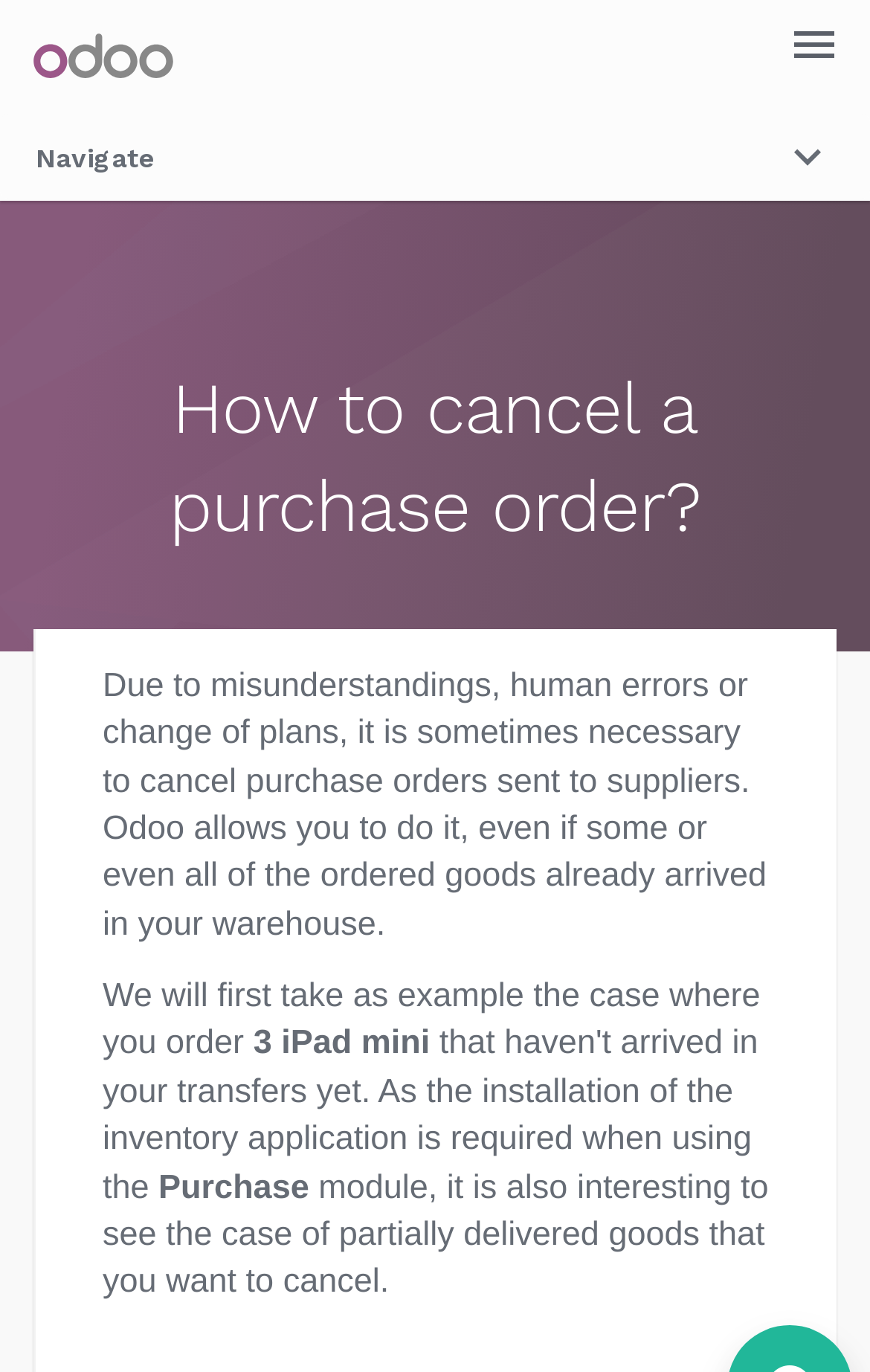Create a detailed narrative describing the layout and content of the webpage.

The webpage is a documentation page for Odoo 9.0, specifically focusing on how to cancel a purchase order. At the top left corner, there is a link with no text. On the top right corner, there is a link with the text "Toggle navigation" accompanied by an icon. Below this, there is a button labeled "Navigate" that is not expanded.

The main content of the page is a figure that spans the entire width of the page. Within this figure, there is a heading that reads "How to cancel a purchase order?" positioned near the top. Below this heading, there is a block of text that explains the purpose of canceling purchase orders, citing reasons such as misunderstandings, human errors, or changes in plans. The text also mentions that Odoo allows users to cancel purchase orders even if some or all of the ordered goods have already arrived in the warehouse.

Further down, there is another block of text that provides an example of canceling a purchase order, specifically for a case where an order of 3 iPad minis is placed. The text also touches on the scenario of partially delivered goods that need to be canceled, which is relevant to the Purchase module.